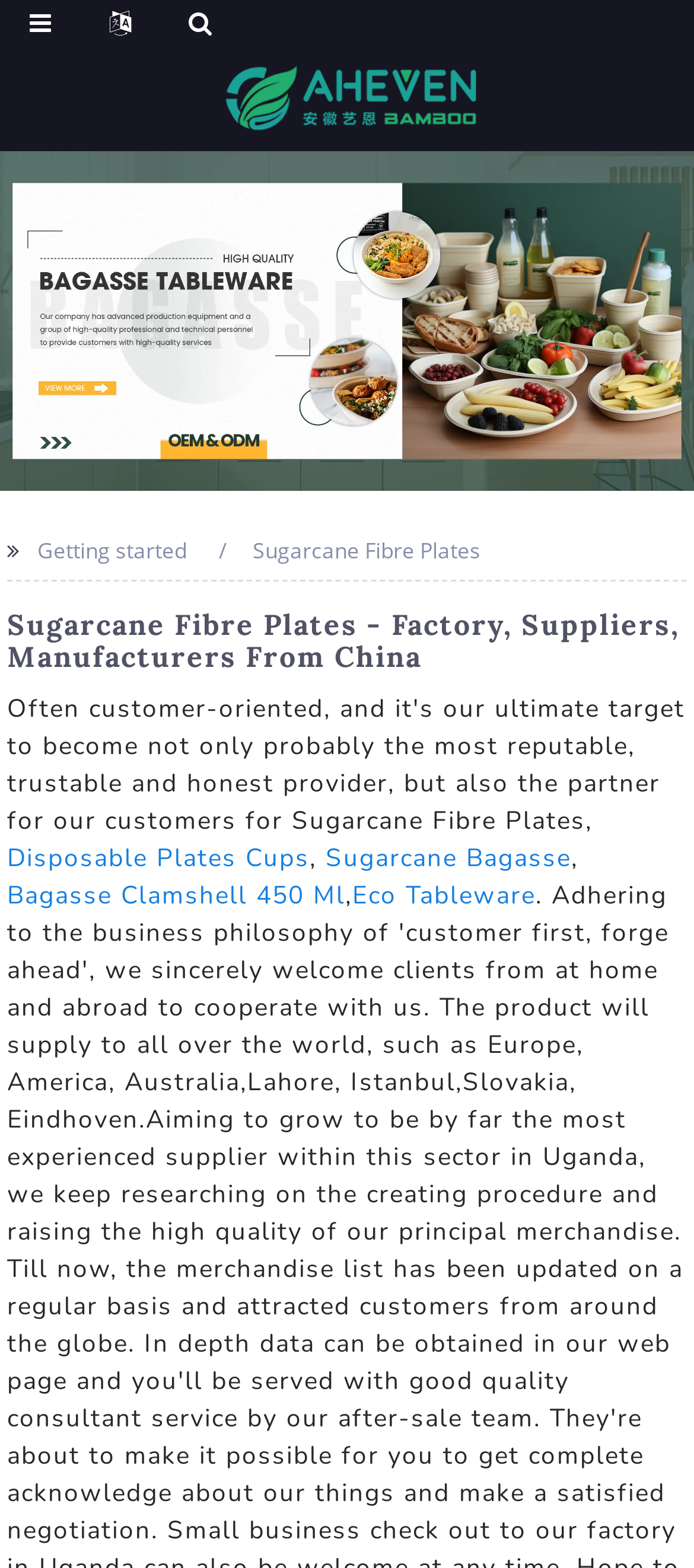Provide a brief response to the question below using a single word or phrase: 
What is the background image?

WechatIMG65